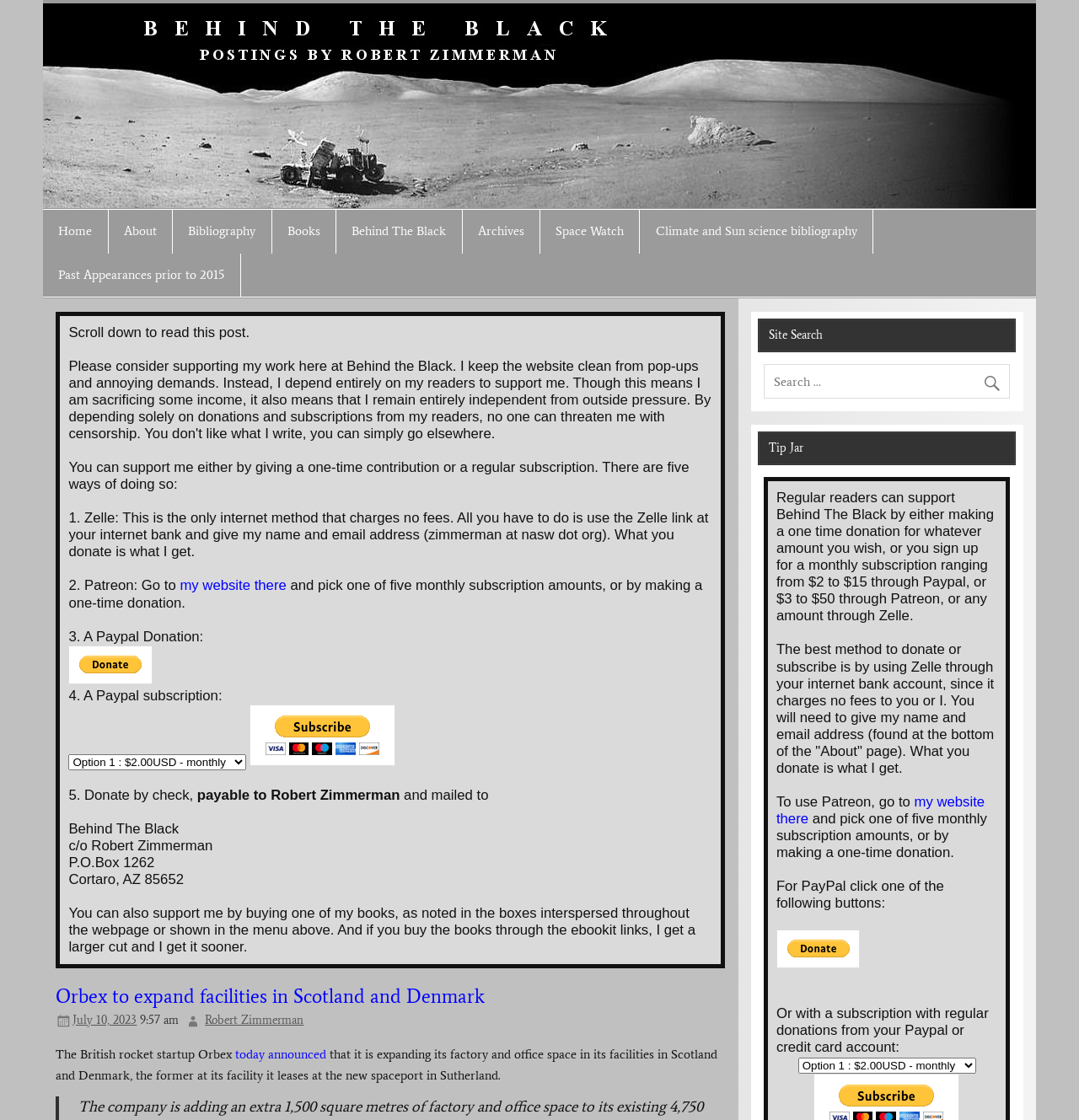Determine the bounding box coordinates for the area you should click to complete the following instruction: "Search for something".

[0.708, 0.325, 0.936, 0.356]